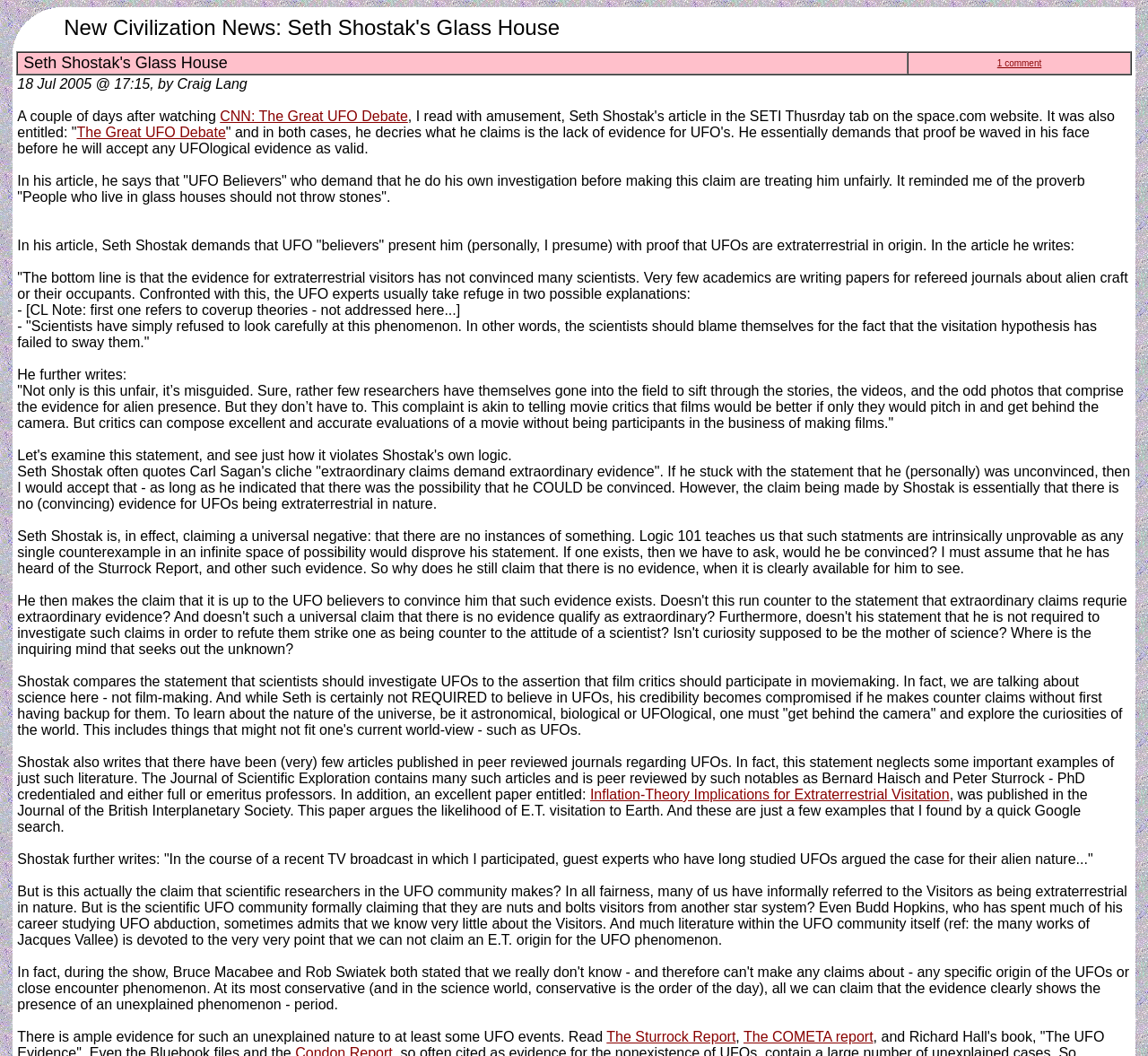Please answer the following query using a single word or phrase: 
Who is the author of the article?

Not specified